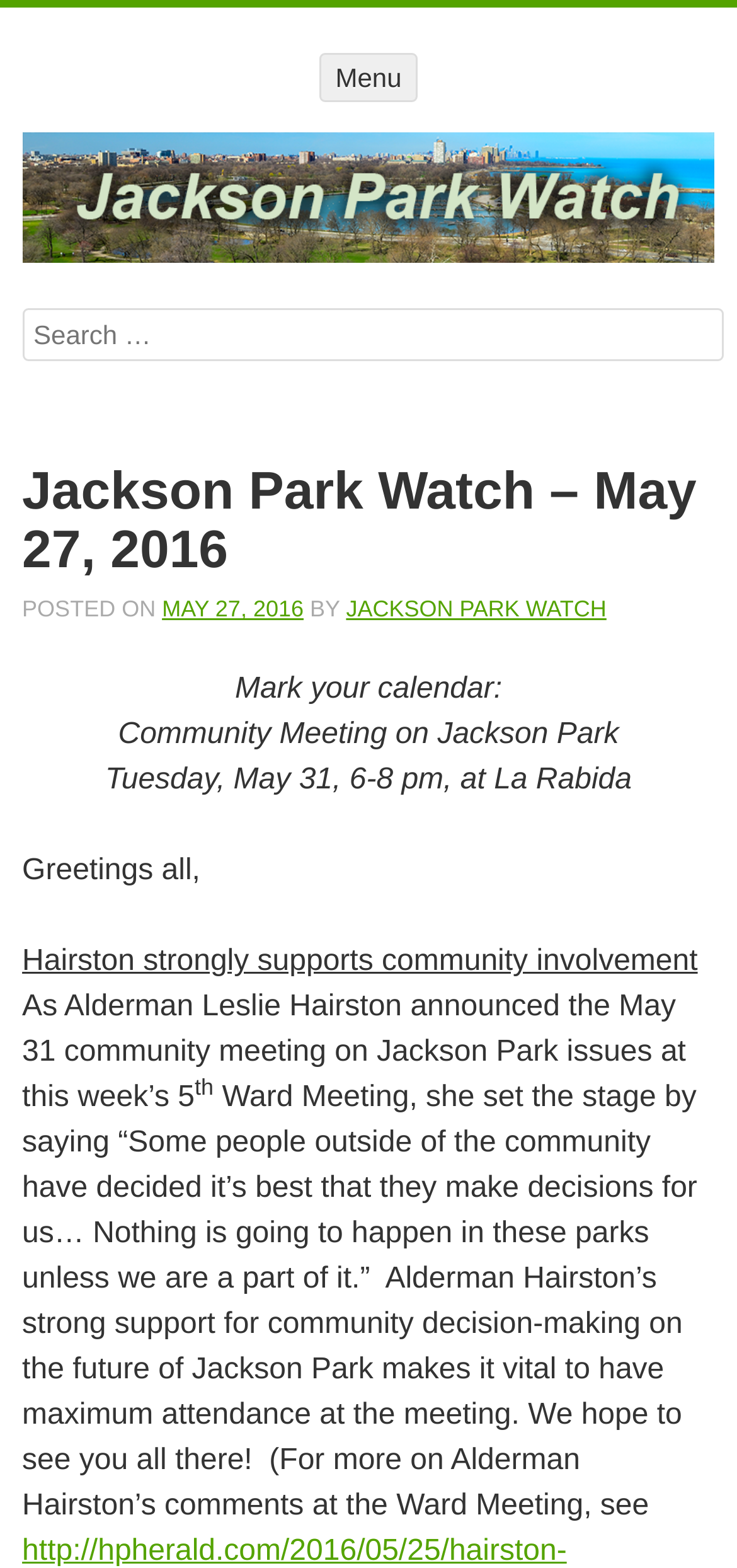Provide a short answer to the following question with just one word or phrase: Who supports community involvement in decision-making?

Alderman Leslie Hairston